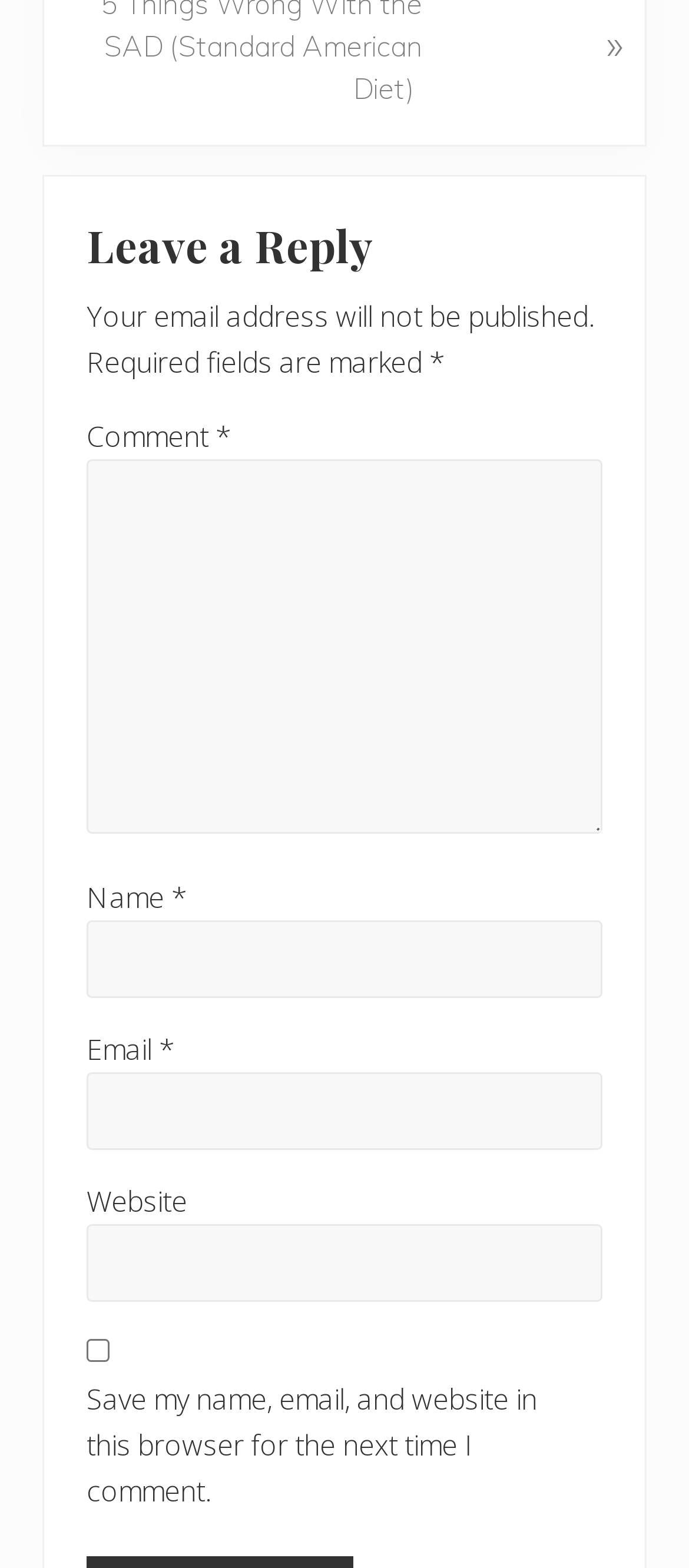How many fields are required to be filled?
Please use the image to deliver a detailed and complete answer.

The webpage has three fields marked with an asterisk (*), which indicates that they are required fields. These fields are 'Comment', 'Name', and 'Email'. Therefore, three fields are required to be filled.